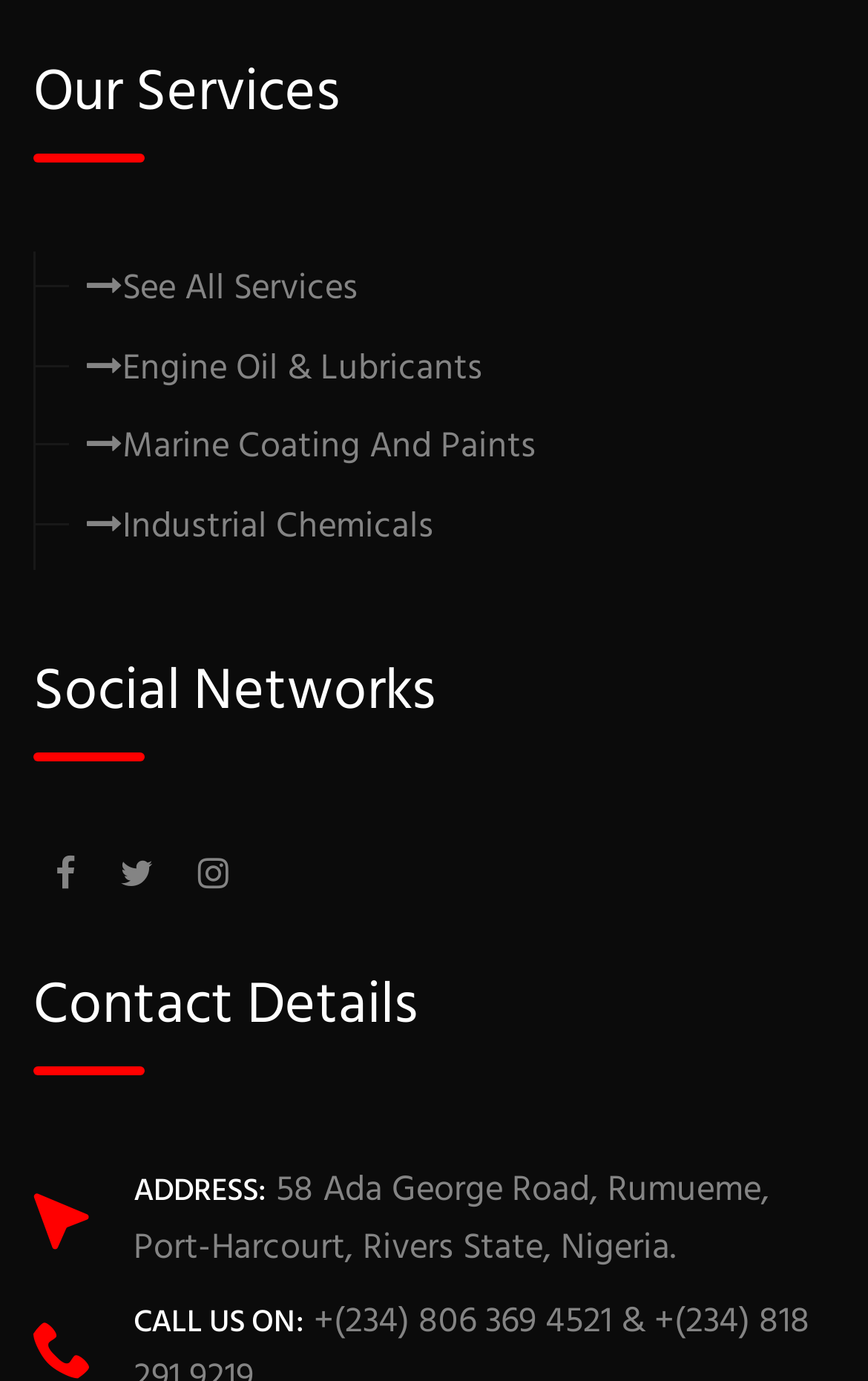What is the purpose of the '' symbol?
Please look at the screenshot and answer in one word or a short phrase.

Indicates a link